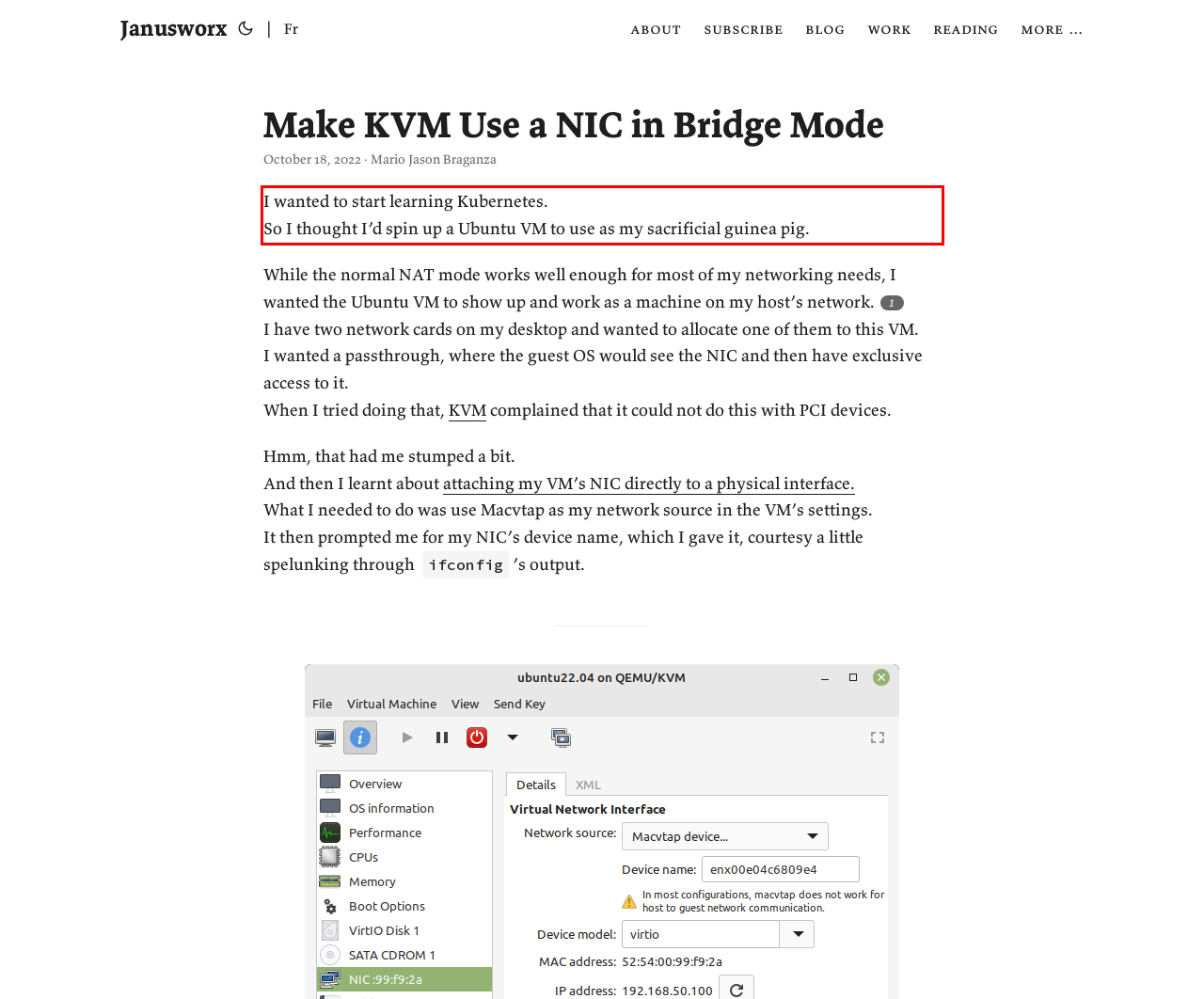Given a screenshot of a webpage, identify the red bounding box and perform OCR to recognize the text within that box.

I wanted to start learning Kubernetes. So I thought I’d spin up a Ubuntu VM to use as my sacrificial guinea pig.